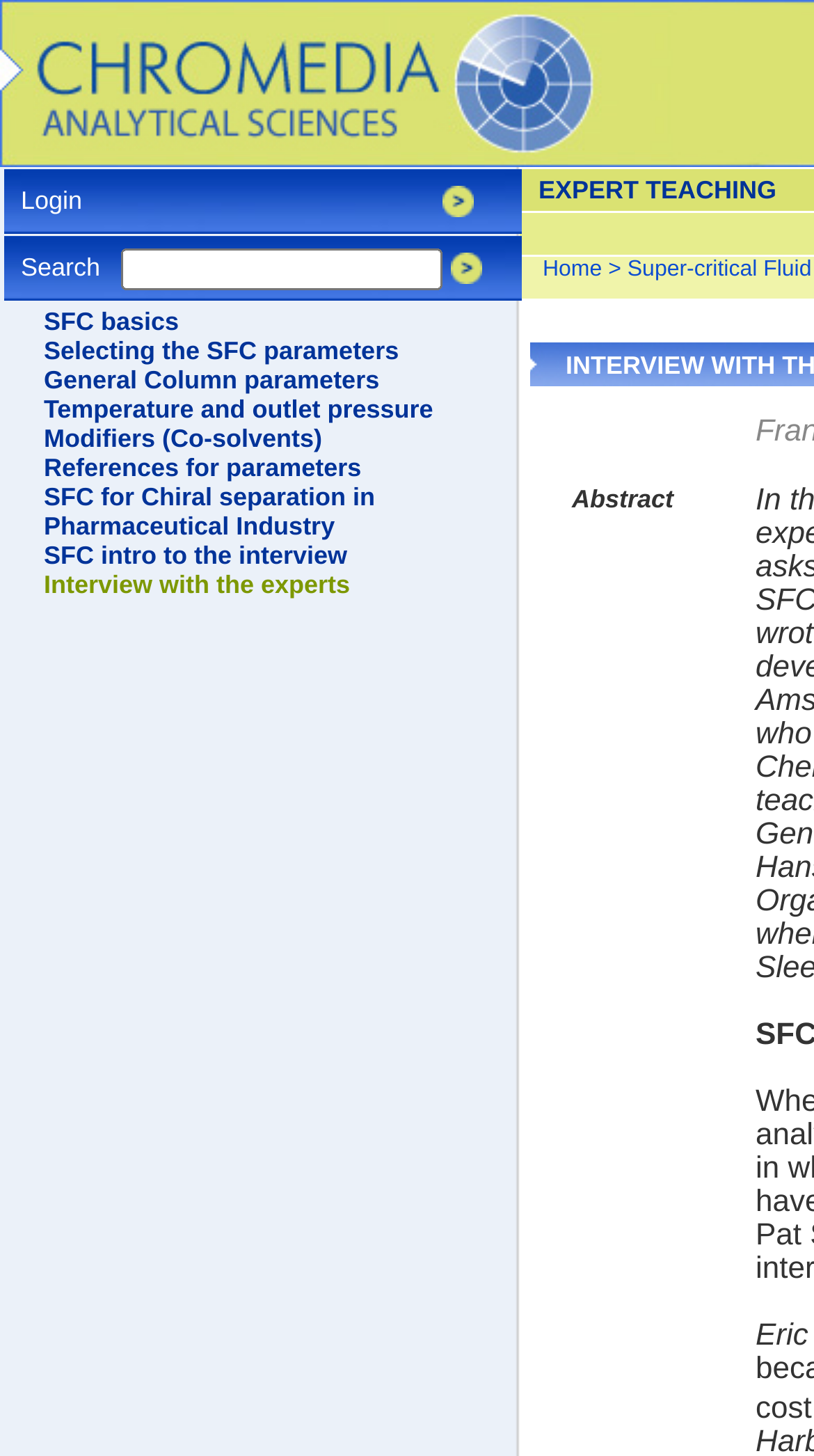Please answer the following question using a single word or phrase: 
What is the purpose of the textbox on the webpage?

Search